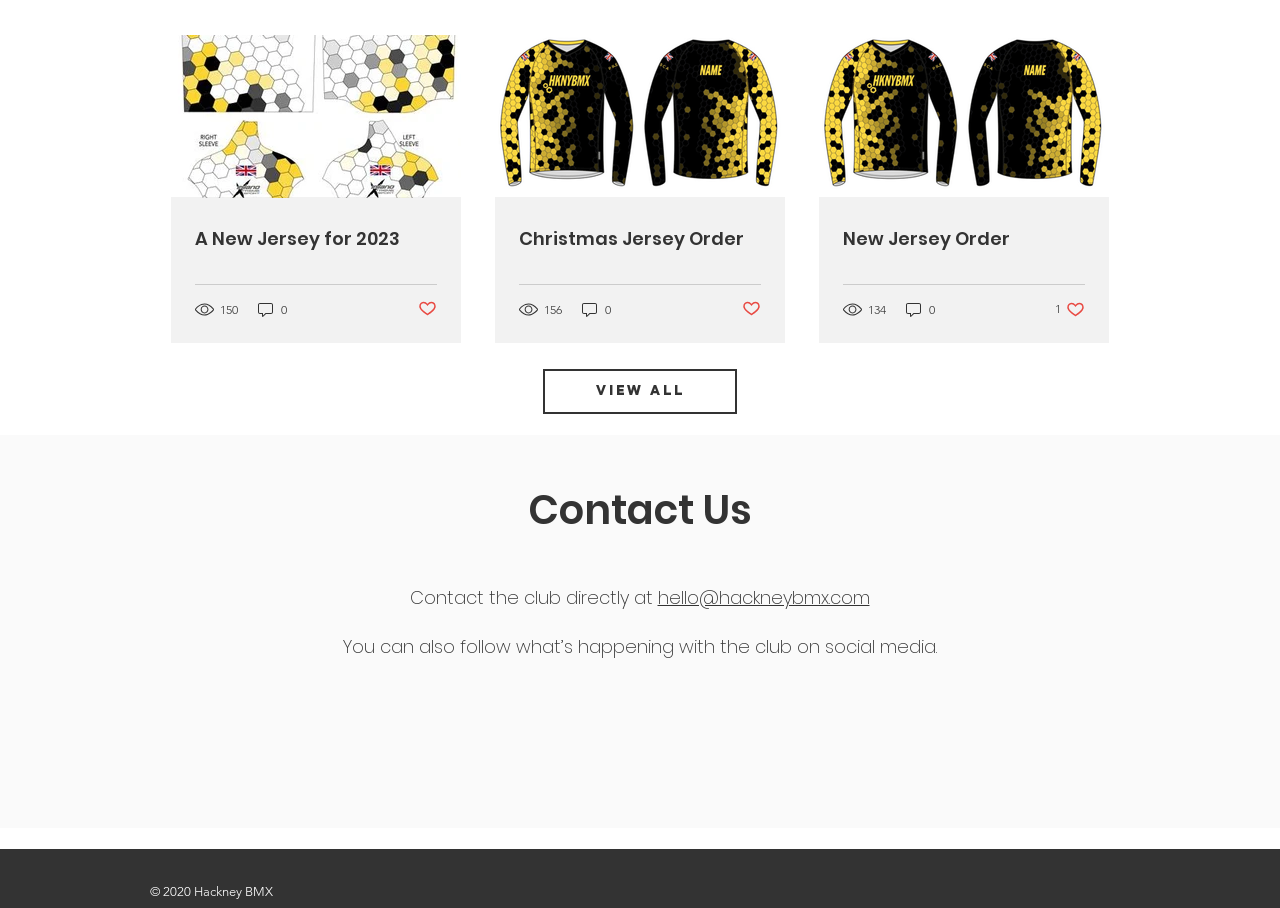Respond concisely with one word or phrase to the following query:
What is the title of the first post?

A New Jersey for 2023